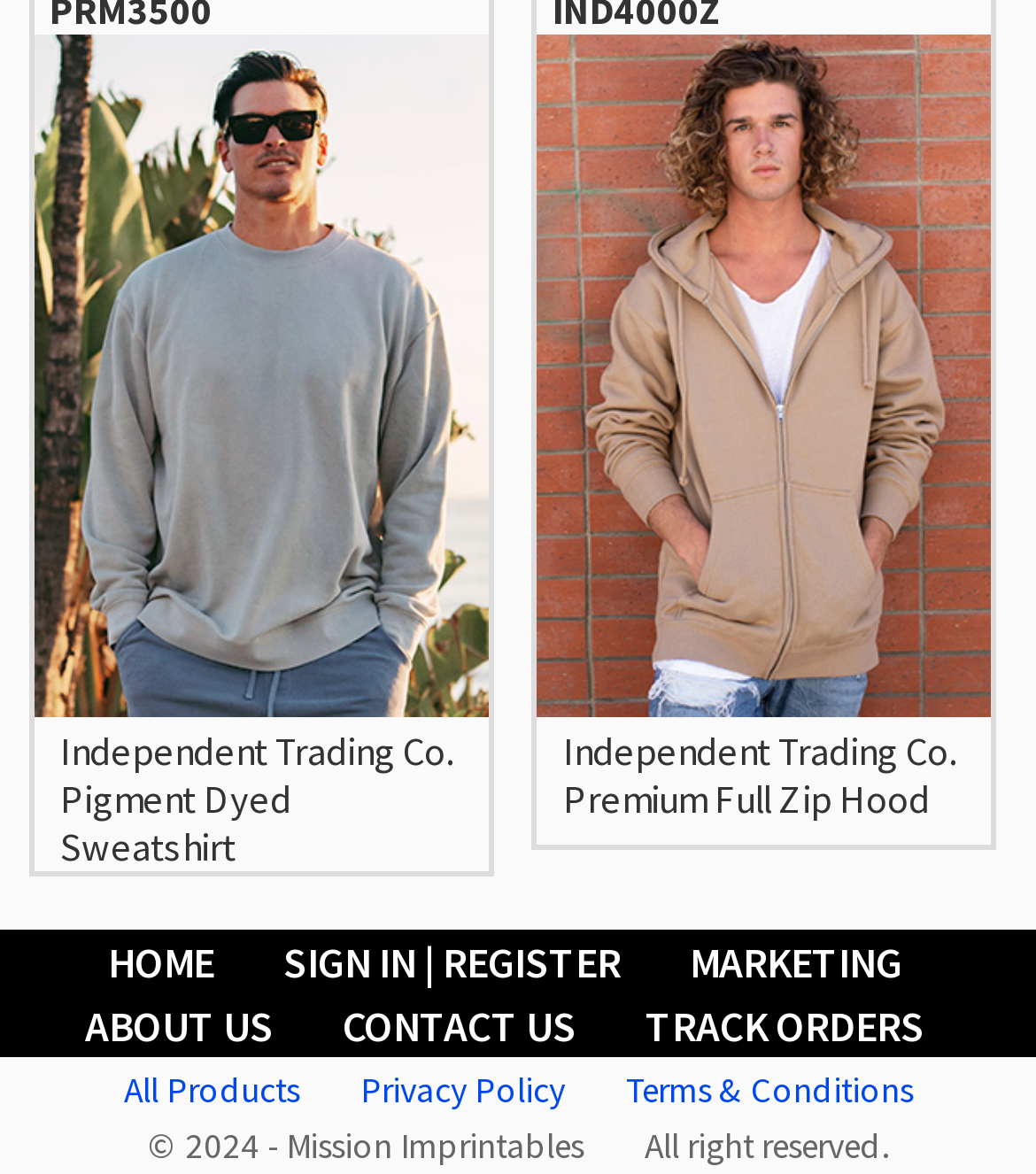Determine the bounding box coordinates of the region to click in order to accomplish the following instruction: "Search for articles". Provide the coordinates as four float numbers between 0 and 1, specifically [left, top, right, bottom].

None